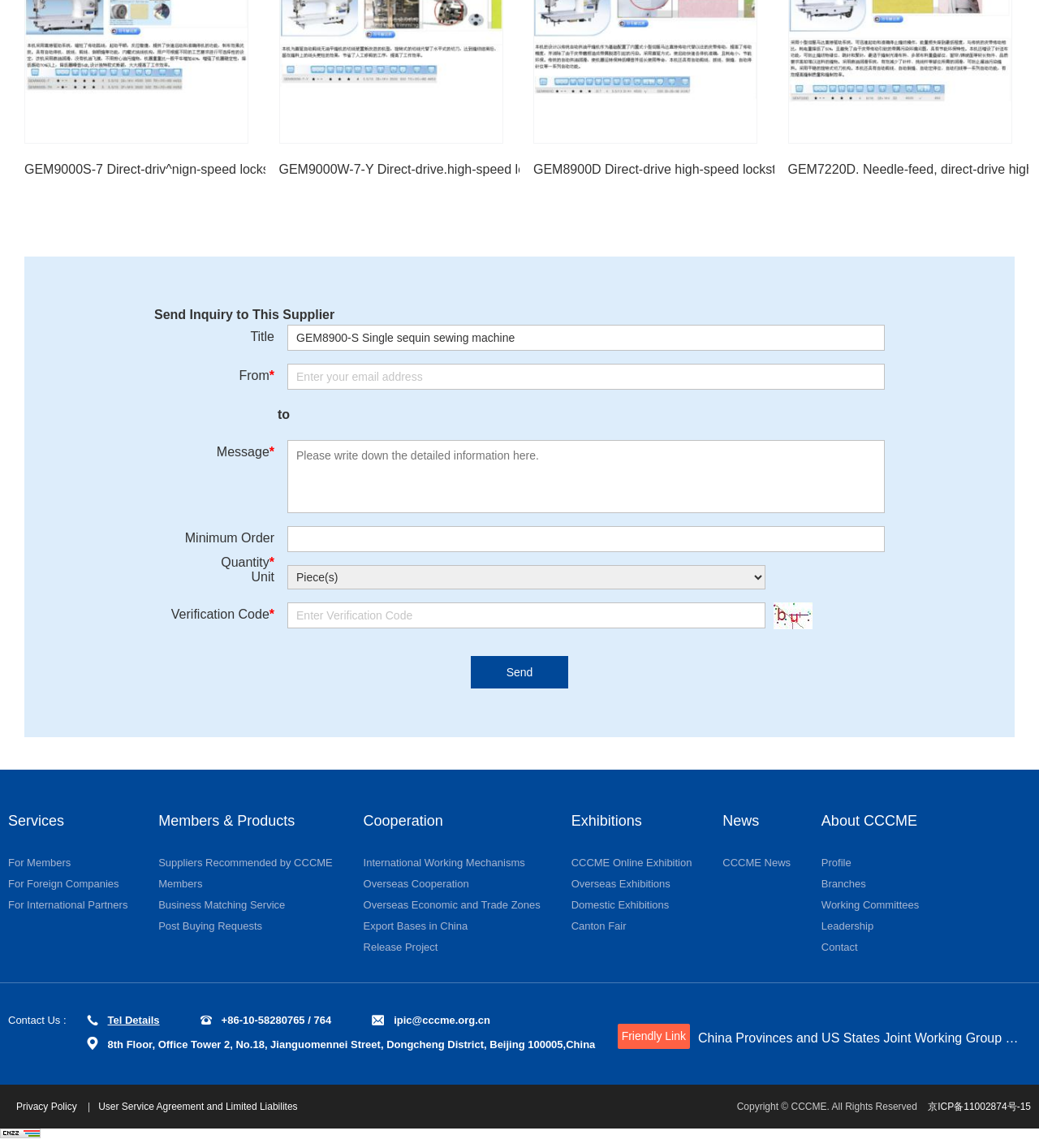Identify the bounding box coordinates for the element you need to click to achieve the following task: "Call Headquarters". The coordinates must be four float values ranging from 0 to 1, formatted as [left, top, right, bottom].

None